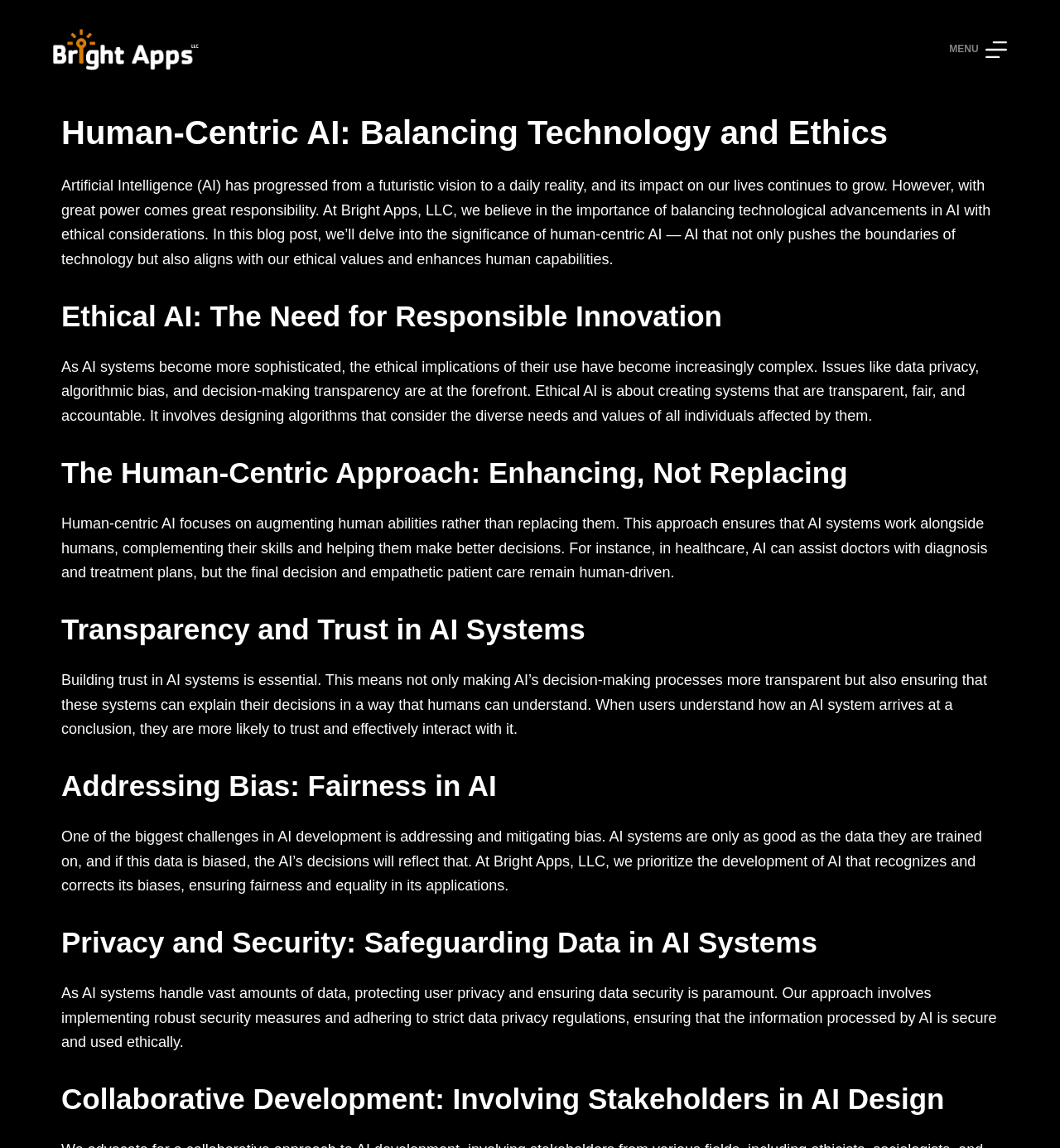How does human-centric AI approach decision-making?
Give a comprehensive and detailed explanation for the question.

I learned about the human-centric AI approach by reading the static text element that explains how it focuses on augmenting human abilities rather than replacing them, ensuring that AI systems work alongside humans.